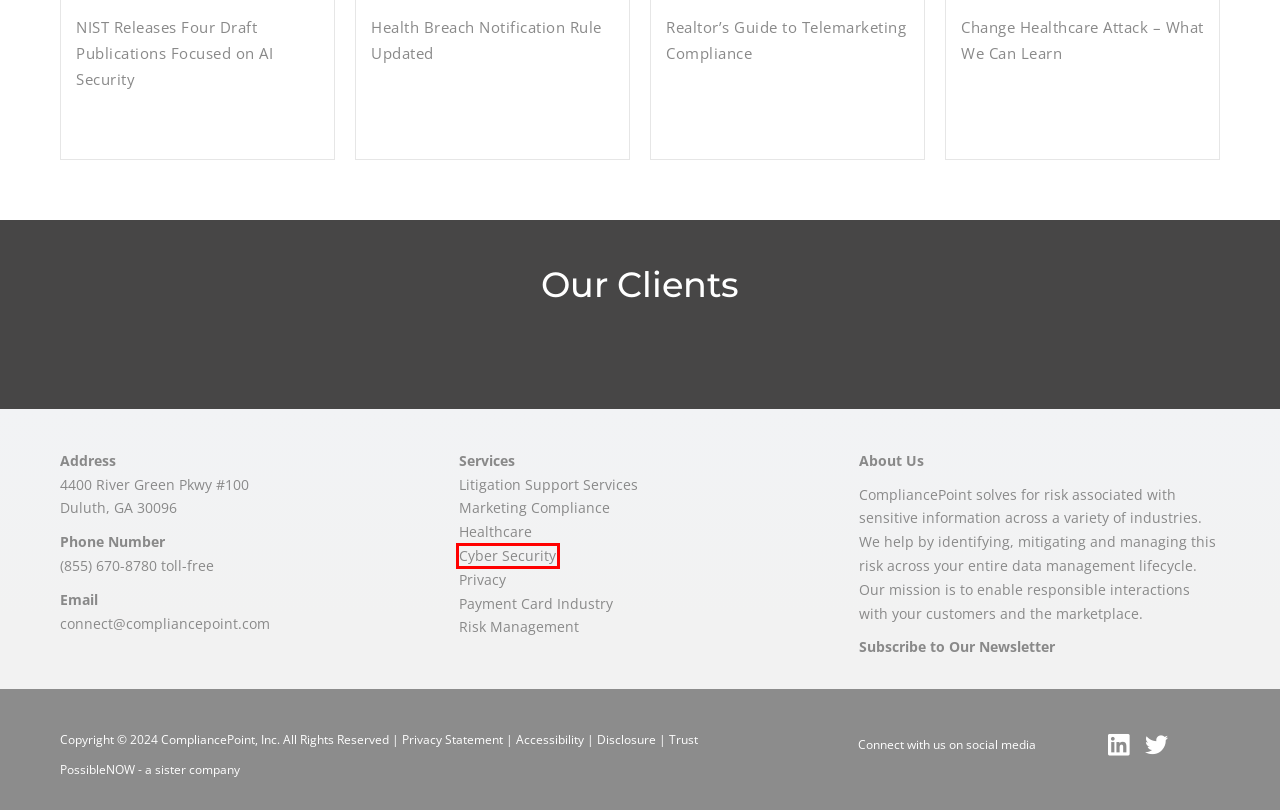Given a screenshot of a webpage featuring a red bounding box, identify the best matching webpage description for the new page after the element within the red box is clicked. Here are the options:
A. Healthcare | CompliancePoint
B. Leverage Consent & Preference Data. Deliver Highly Personalized CX. | PossibleNOW
C. Risk Management - CompliancePoint
D. Cyber Security Services | CompliancePoint
E. Disclosure Language - CompliancePoint
F. Privacy Compliance | CompliancePoint
G. Privacy Policy - CompliancePoint
H. PCI DSS Certification - CompliancePoint

D